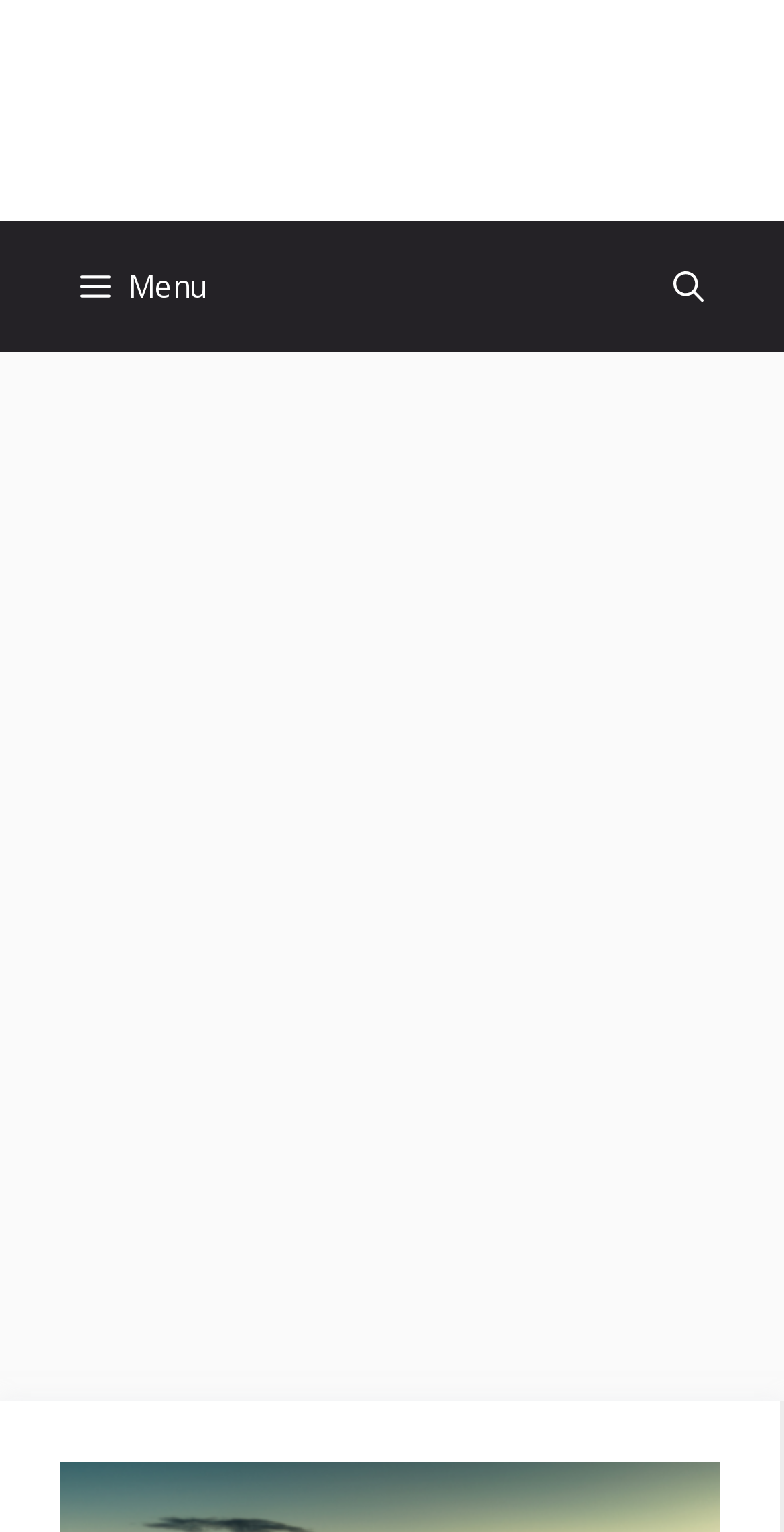Bounding box coordinates must be specified in the format (top-left x, top-left y, bottom-right x, bottom-right y). All values should be floating point numbers between 0 and 1. What are the bounding box coordinates of the UI element described as: Menu

[0.051, 0.144, 0.313, 0.23]